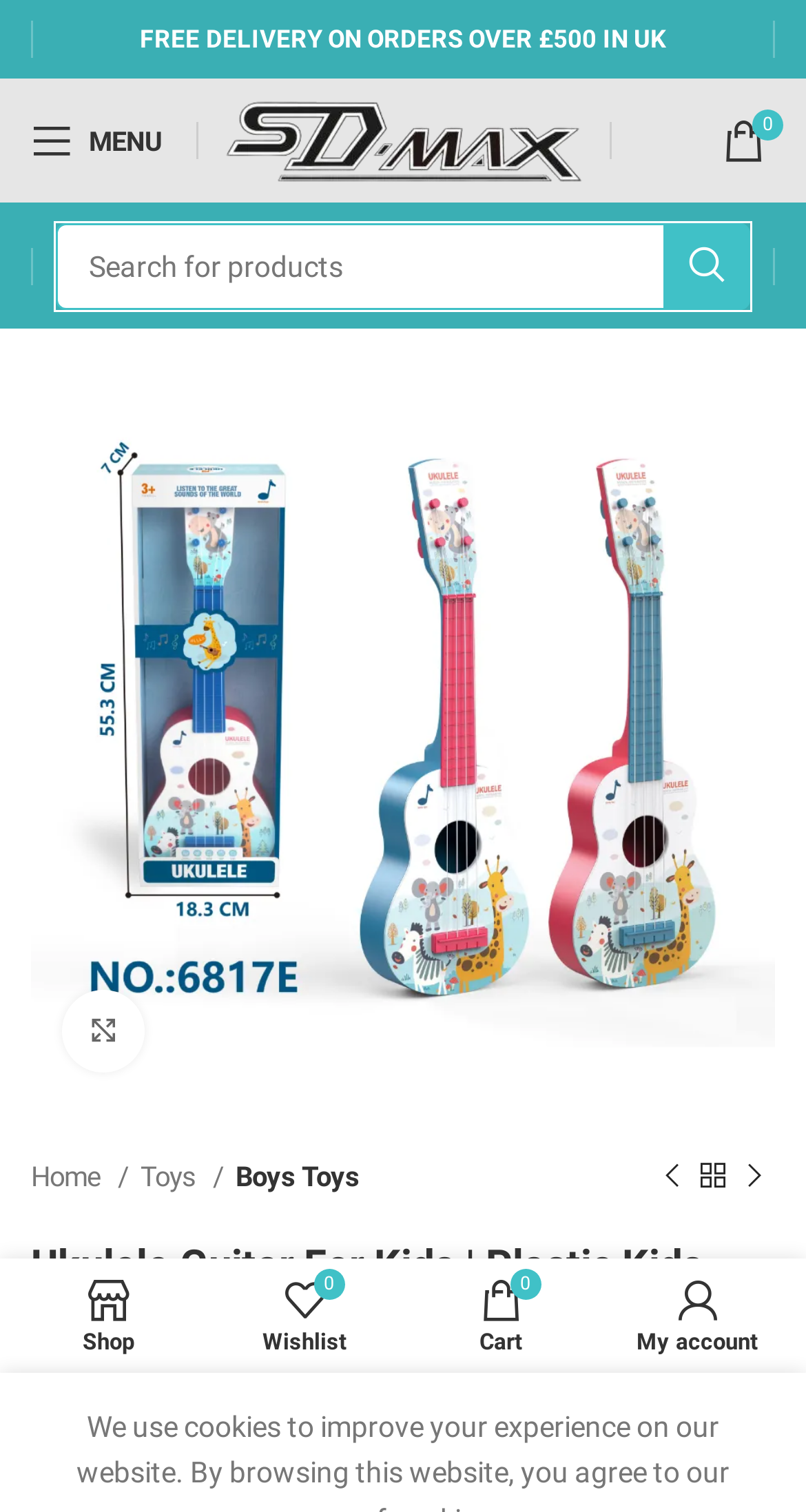Give a short answer to this question using one word or a phrase:
What is the function of the button with the magnifying glass icon?

Search